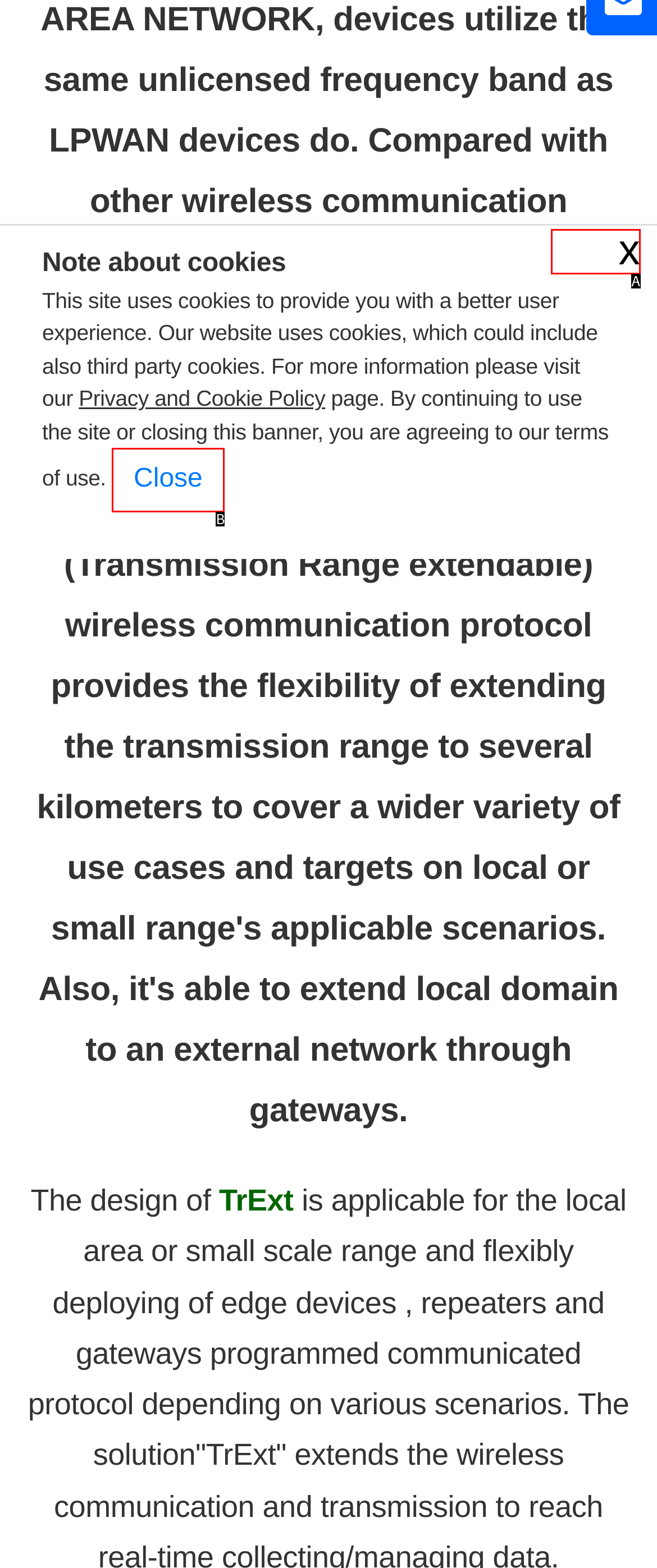Select the option that matches this description: x
Answer by giving the letter of the chosen option.

A